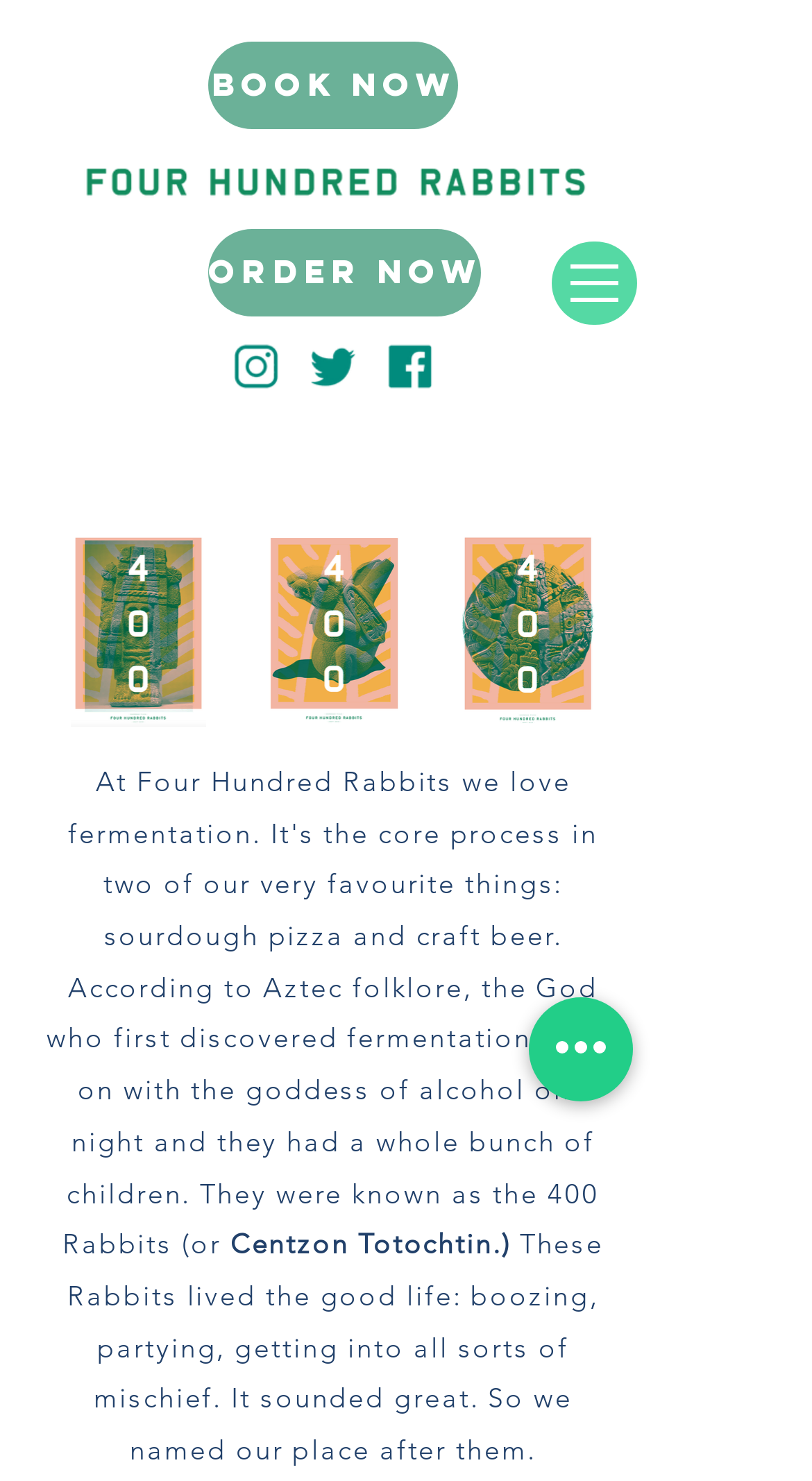Find and specify the bounding box coordinates that correspond to the clickable region for the instruction: "Contact the company".

None